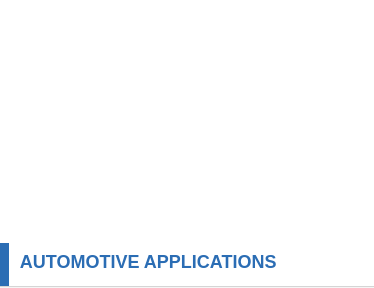Offer a detailed narrative of the image.

The image features a prominent heading labeled "AUTOMOTIVE APPLICATIONS," highlighting its focus on applications relevant to the automotive industry. Positioned prominently, this heading is accompanied by a link that likely directs to more detailed content regarding various automotive applications, showcasing the importance of efficient and specialized tools and techniques in this sector. The overall presentation suggests a strong emphasis on providing resources and information tailored to professionals and enthusiasts interested in automotive solutions.